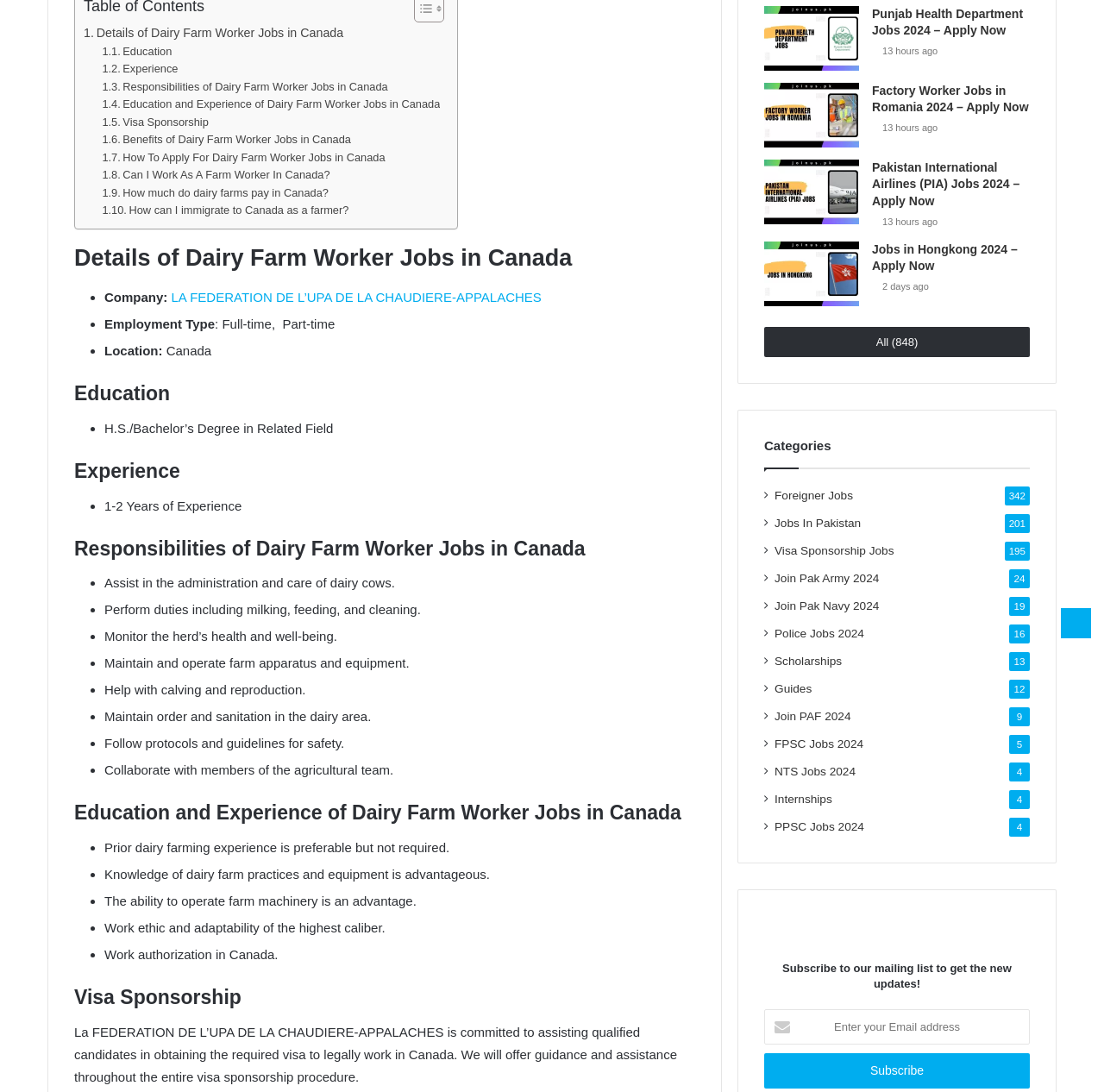Locate the UI element described as follows: "Visa Sponsorship". Return the bounding box coordinates as four float numbers between 0 and 1 in the order [left, top, right, bottom].

[0.092, 0.104, 0.189, 0.12]